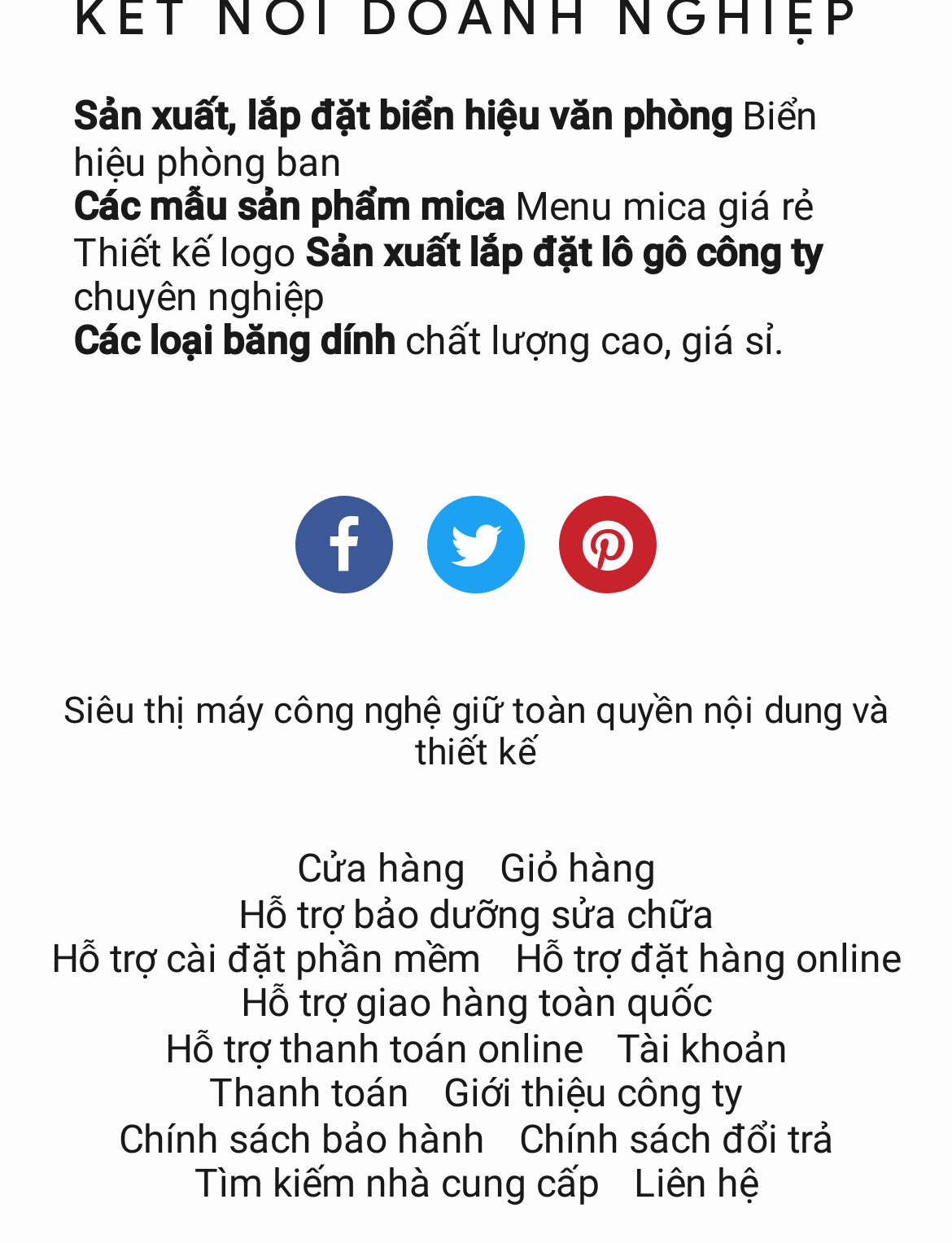Provide a brief response to the question below using one word or phrase:
What is the name of the online store?

Siêu thị máy công nghệ